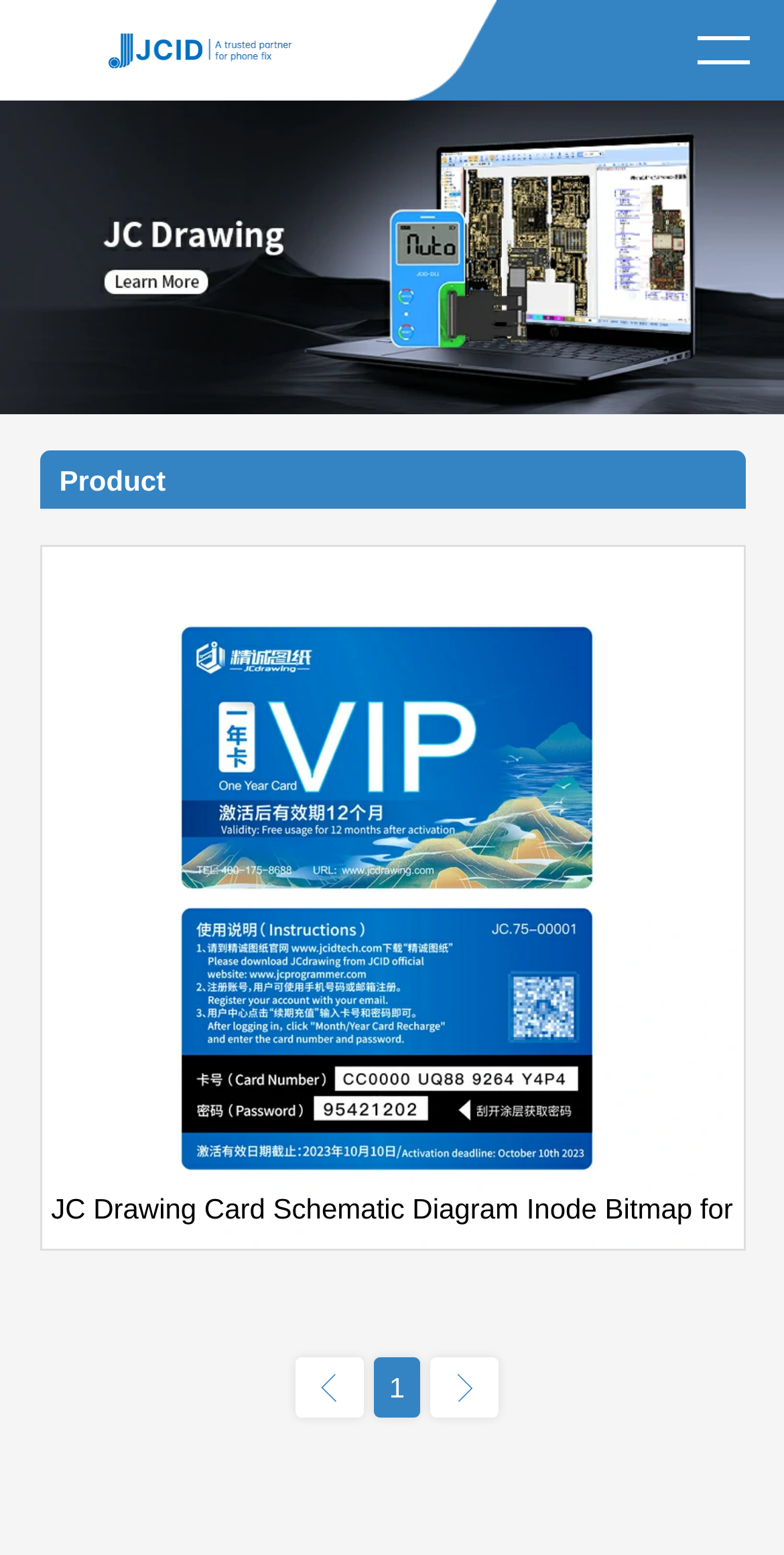What is the purpose of the 'JC College' link?
Please provide a detailed and thorough answer to the question.

Based on the context of the navigation menu, I inferred that the 'JC College' link is likely to direct users to a webpage related to JC College, possibly for educational or institutional purposes.